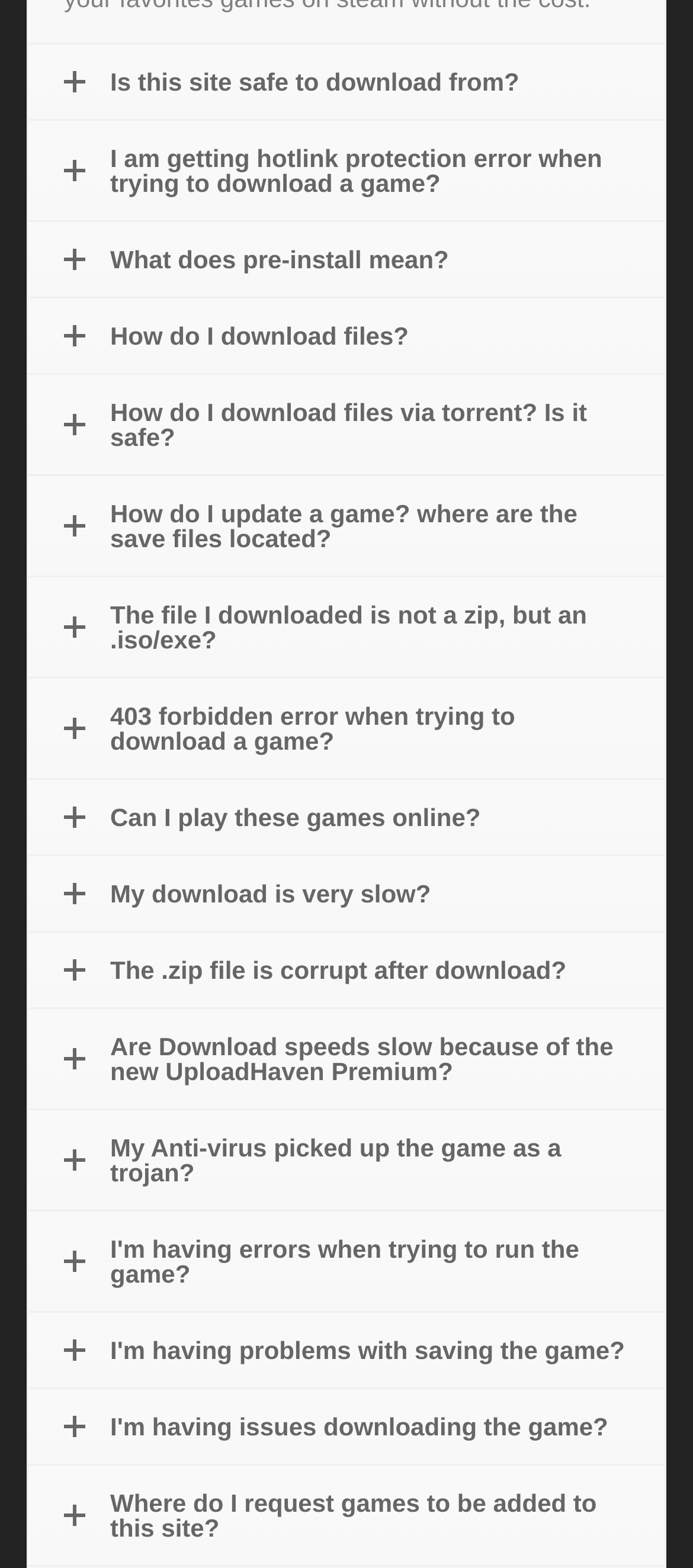Provide the bounding box coordinates, formatted as (top-left x, top-left y, bottom-right x, bottom-right y), with all values being floating point numbers between 0 and 1. Identify the bounding box of the UI element that matches the description: What does pre-install mean?

[0.041, 0.142, 0.959, 0.189]